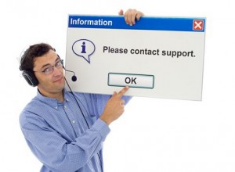What is the purpose of the man's pose?
Answer the question with a single word or phrase derived from the image.

To emphasize a call to action